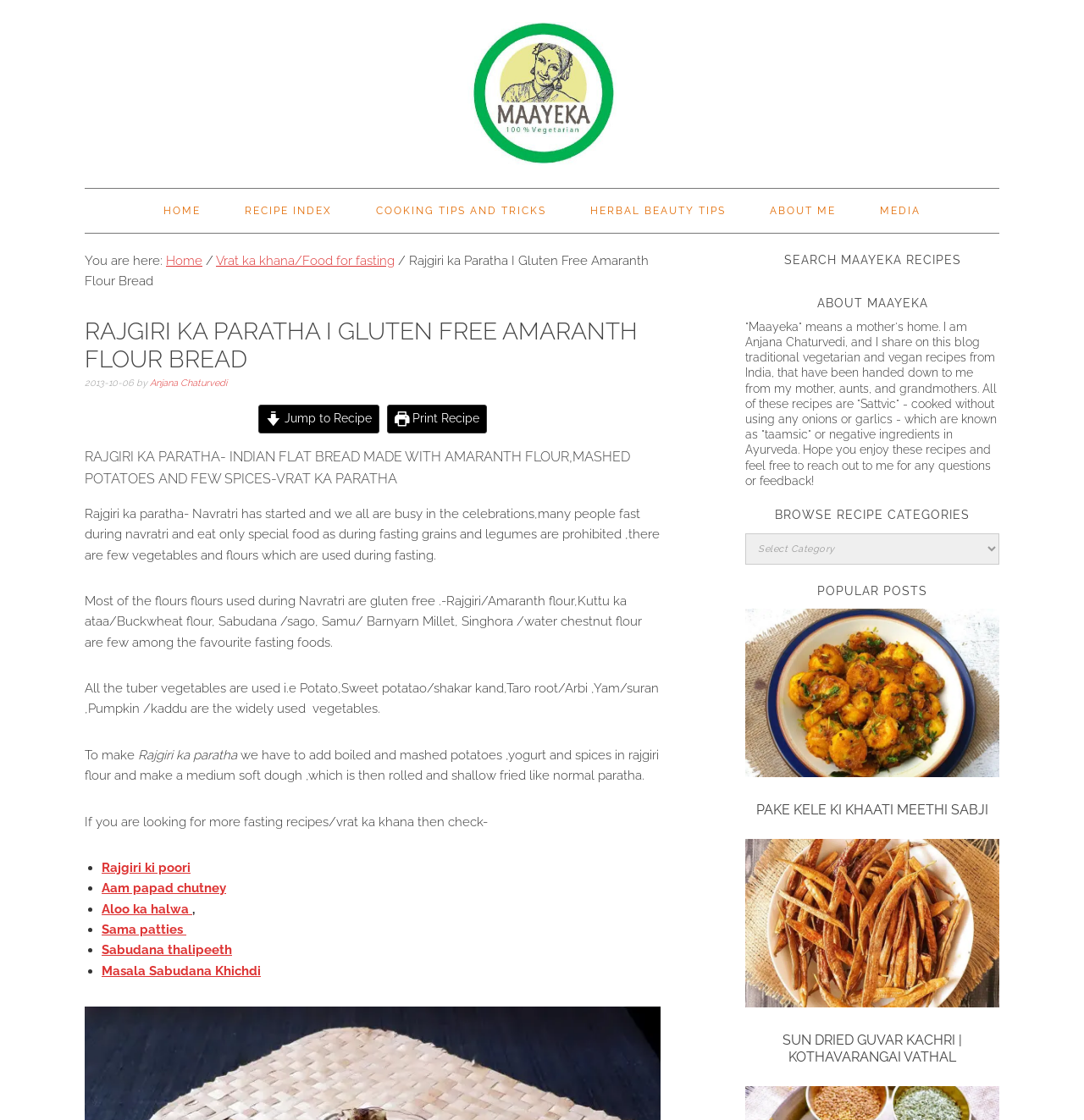Extract the main title from the webpage and generate its text.

RAJGIRI KA PARATHA I GLUTEN FREE AMARANTH FLOUR BREAD